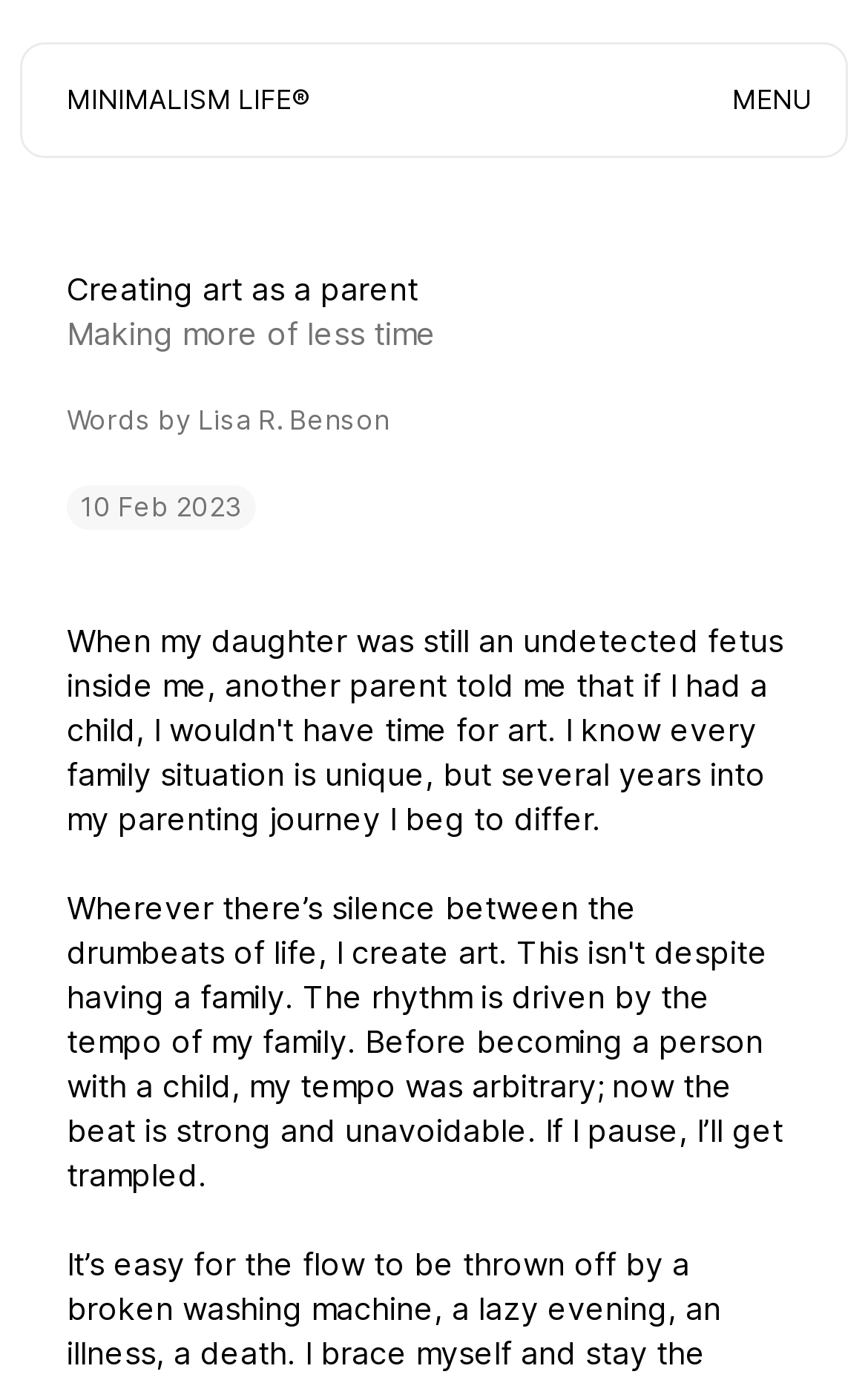What is the name of the website?
Refer to the image and answer the question using a single word or phrase.

Minimalism Life